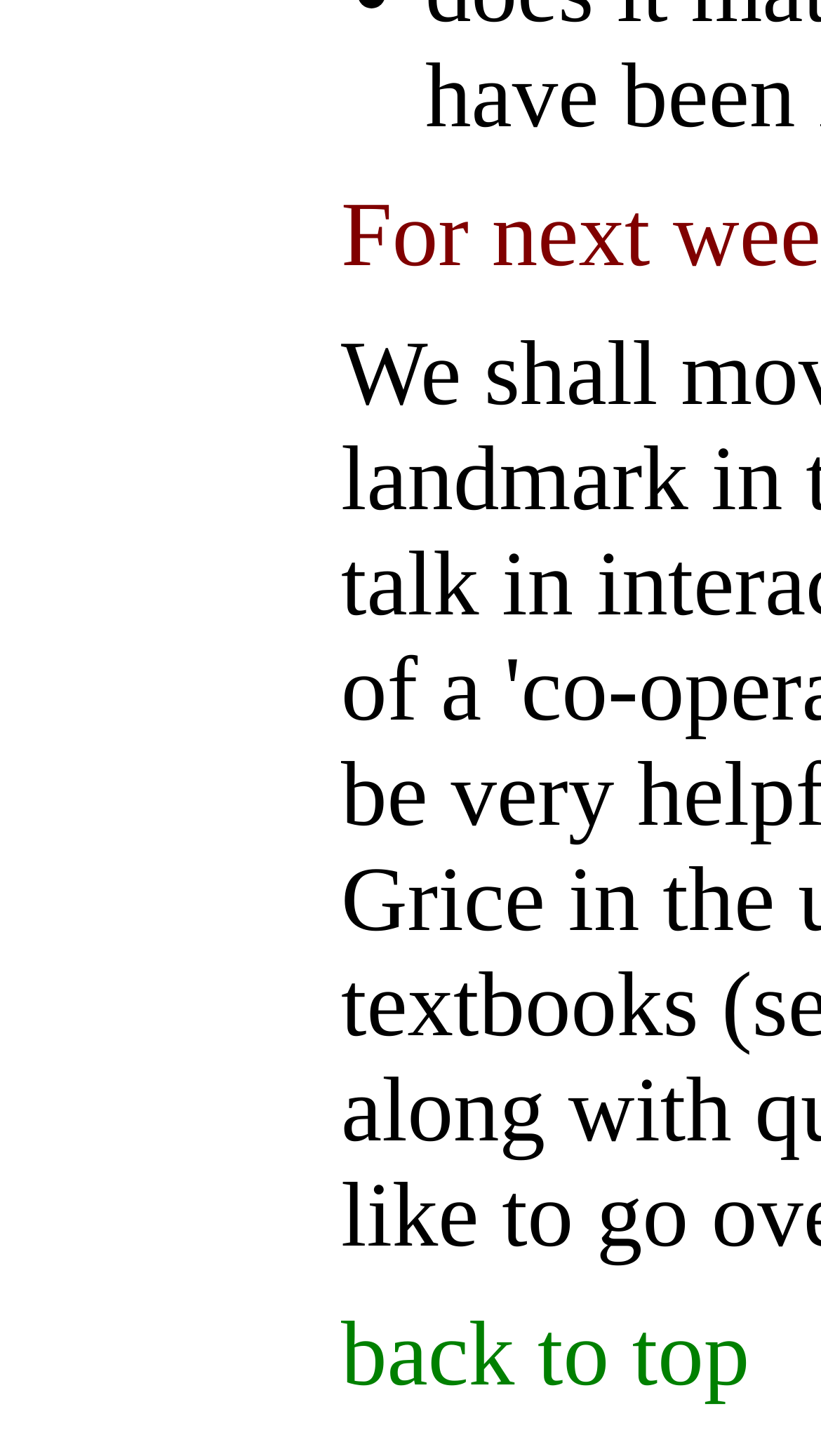Given the description "back to top", determine the bounding box of the corresponding UI element.

[0.415, 0.896, 0.913, 0.965]